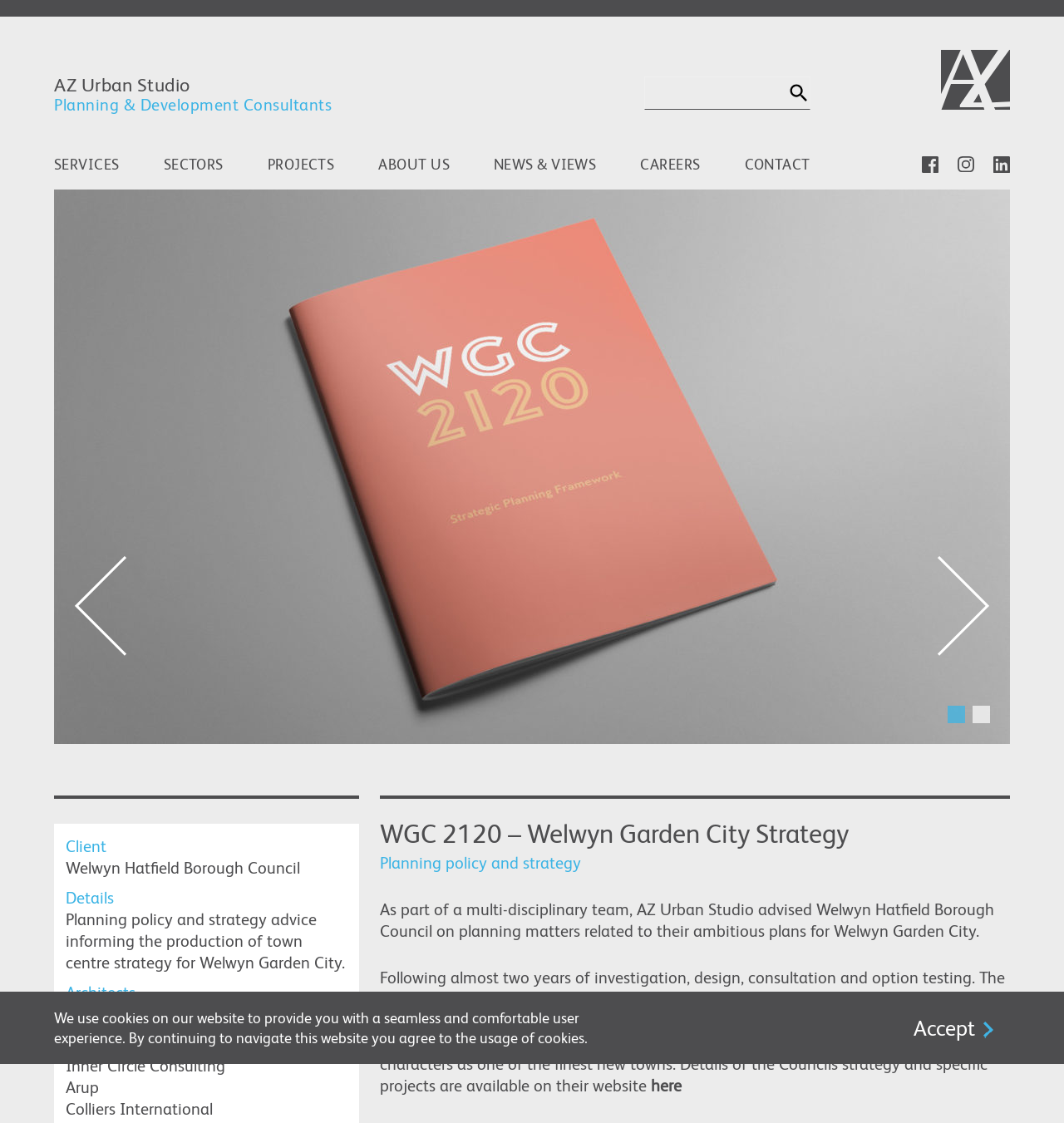Given the element description AZ Urban Studio, identify the bounding box coordinates for the UI element on the webpage screenshot. The format should be (top-left x, top-left y, bottom-right x, bottom-right y), with values between 0 and 1.

[0.051, 0.066, 0.179, 0.085]